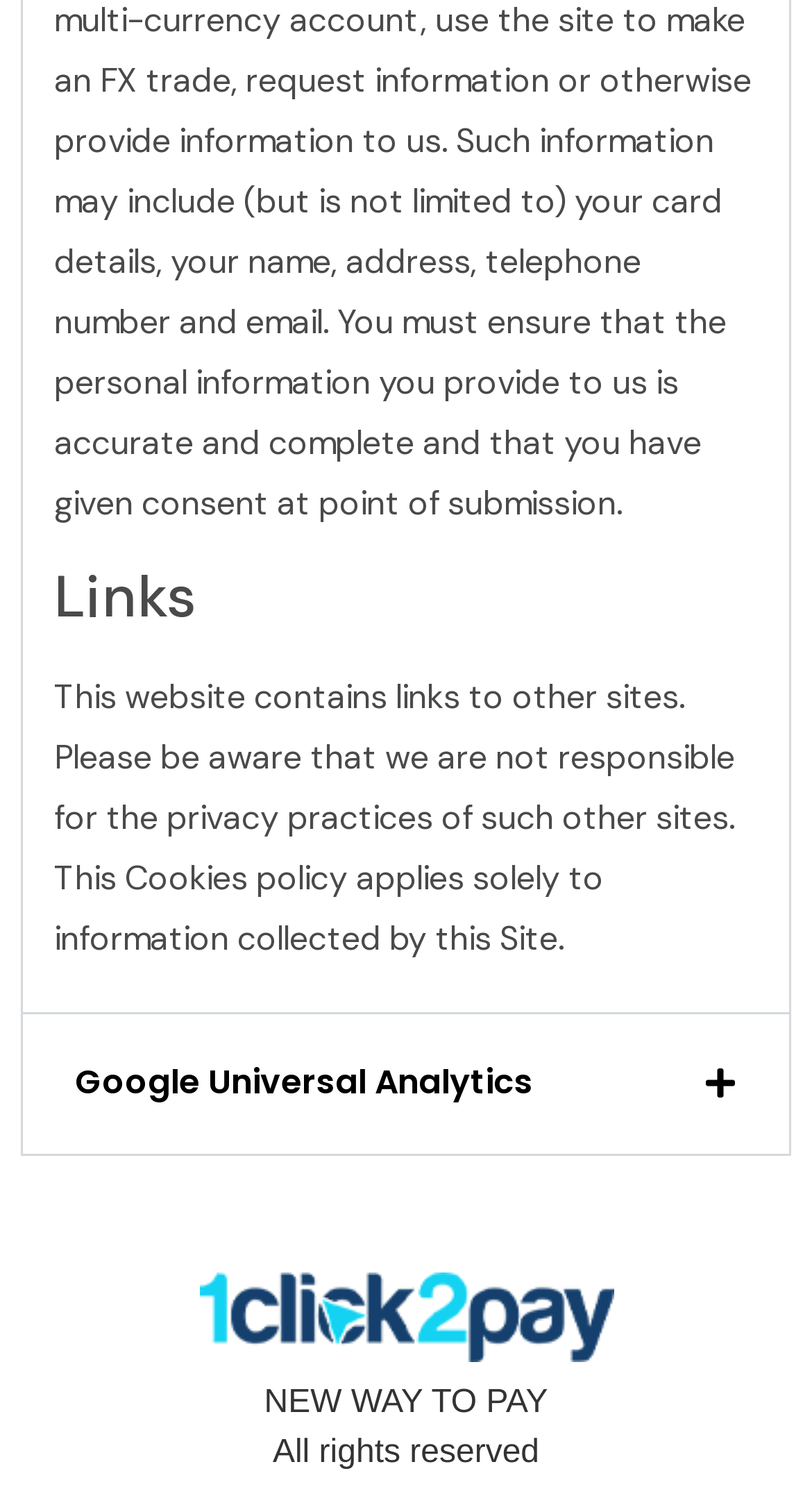Please provide the bounding box coordinates for the UI element as described: "alt="logo"". The coordinates must be four floats between 0 and 1, represented as [left, top, right, bottom].

[0.026, 0.842, 0.974, 0.912]